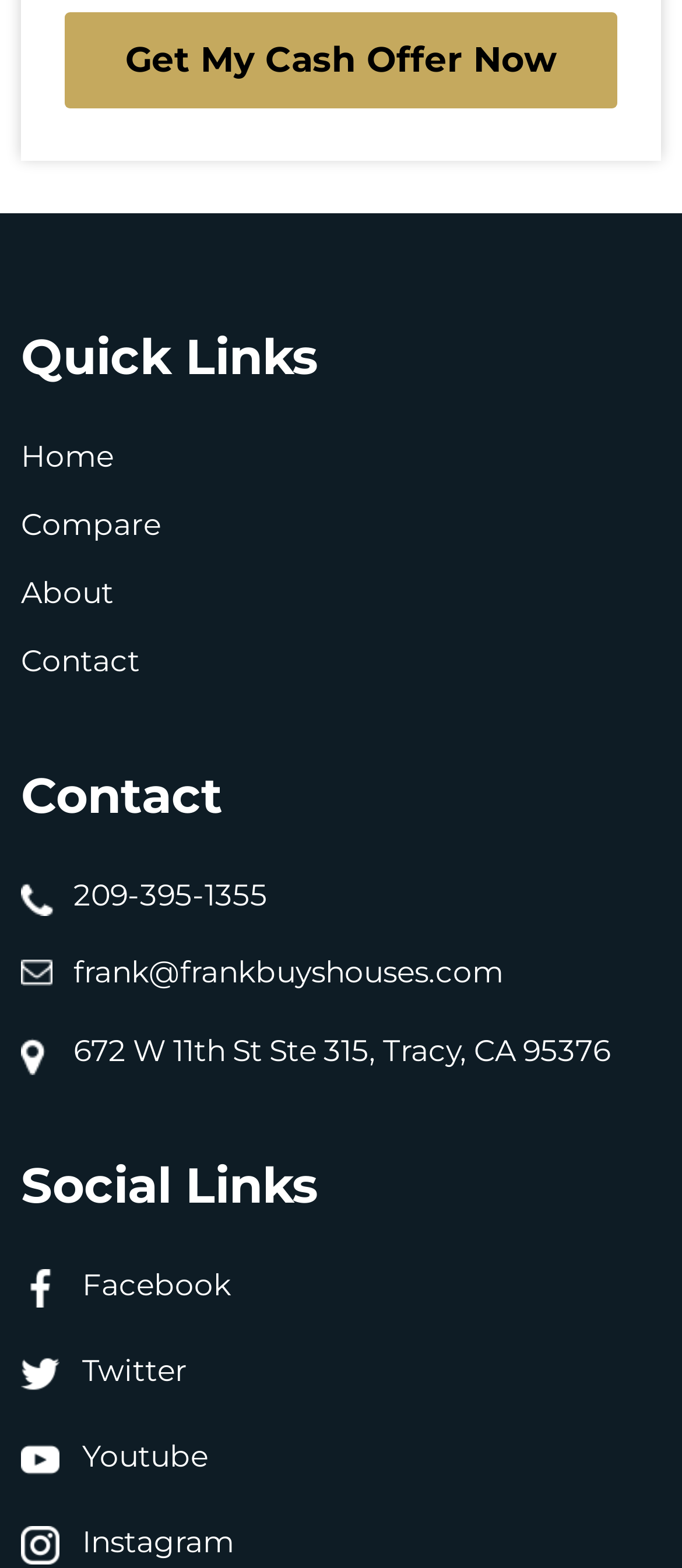Please locate the bounding box coordinates for the element that should be clicked to achieve the following instruction: "Click the 'Get My Cash Offer Now' button". Ensure the coordinates are given as four float numbers between 0 and 1, i.e., [left, top, right, bottom].

[0.095, 0.008, 0.905, 0.07]